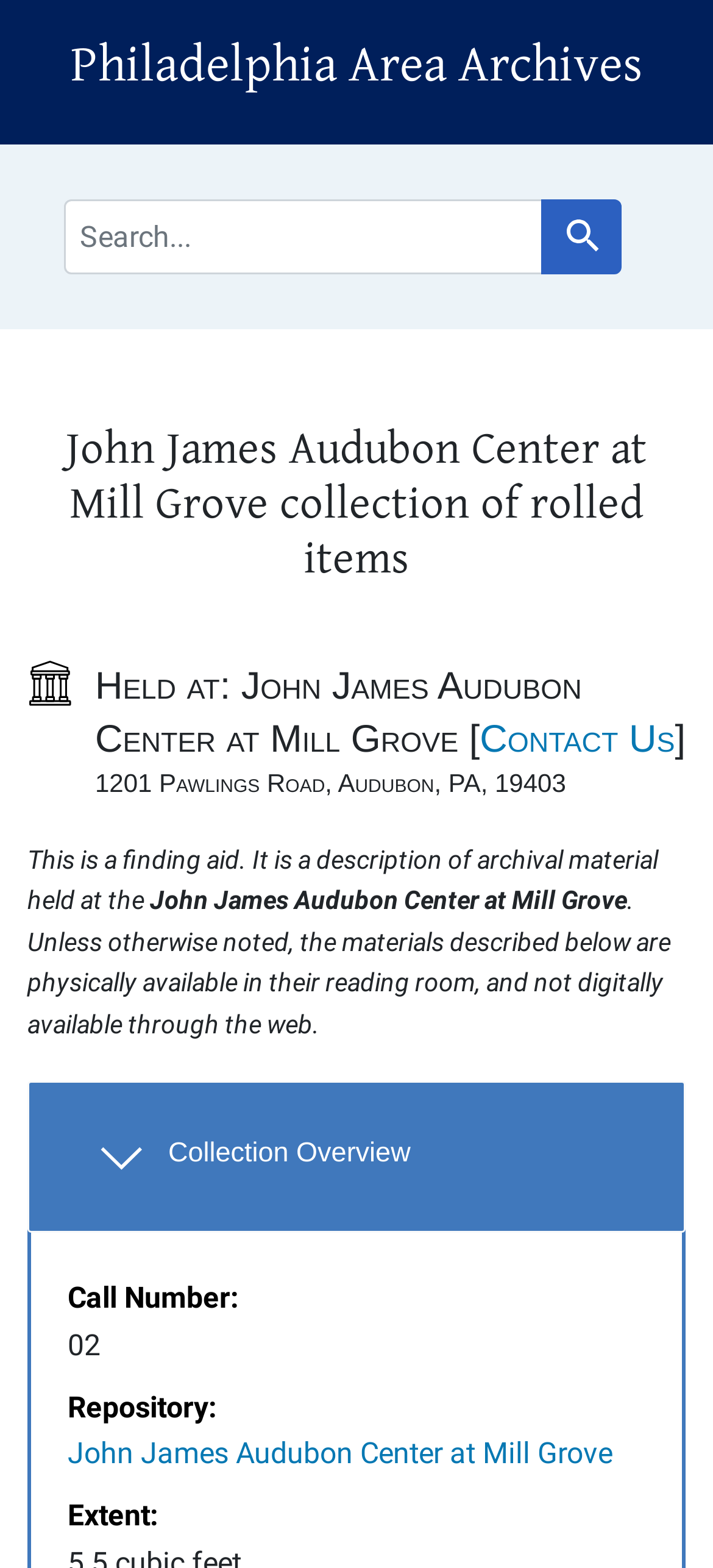Provide a one-word or brief phrase answer to the question:
What is the name of the archive center?

John James Audubon Center at Mill Grove